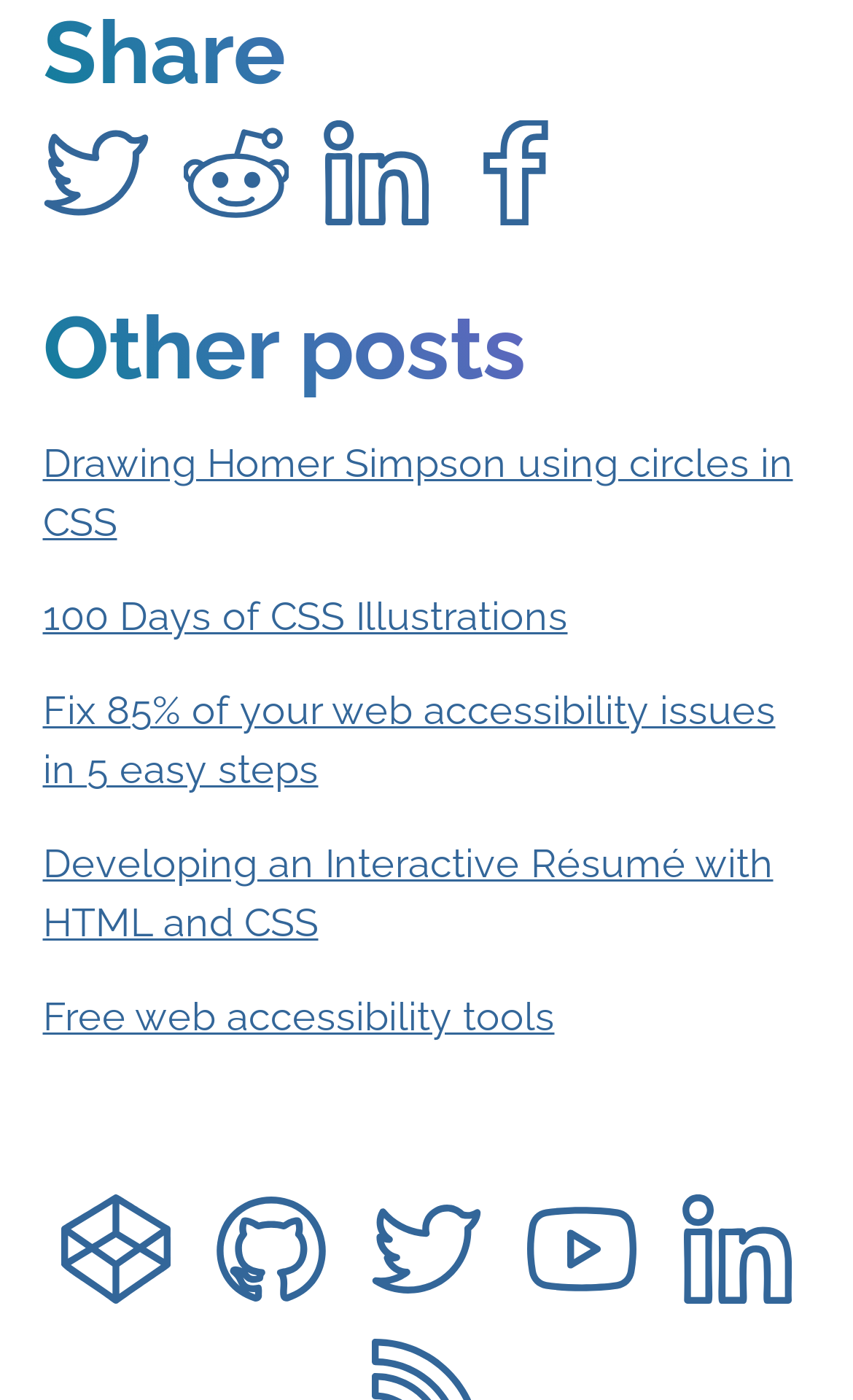Please provide a detailed answer to the question below by examining the image:
How many links are there to other websites?

I counted the links at the bottom of the page, which include 'Codepen', 'Github', 'Twitter', 'Youtube', and 'Linkedin'.